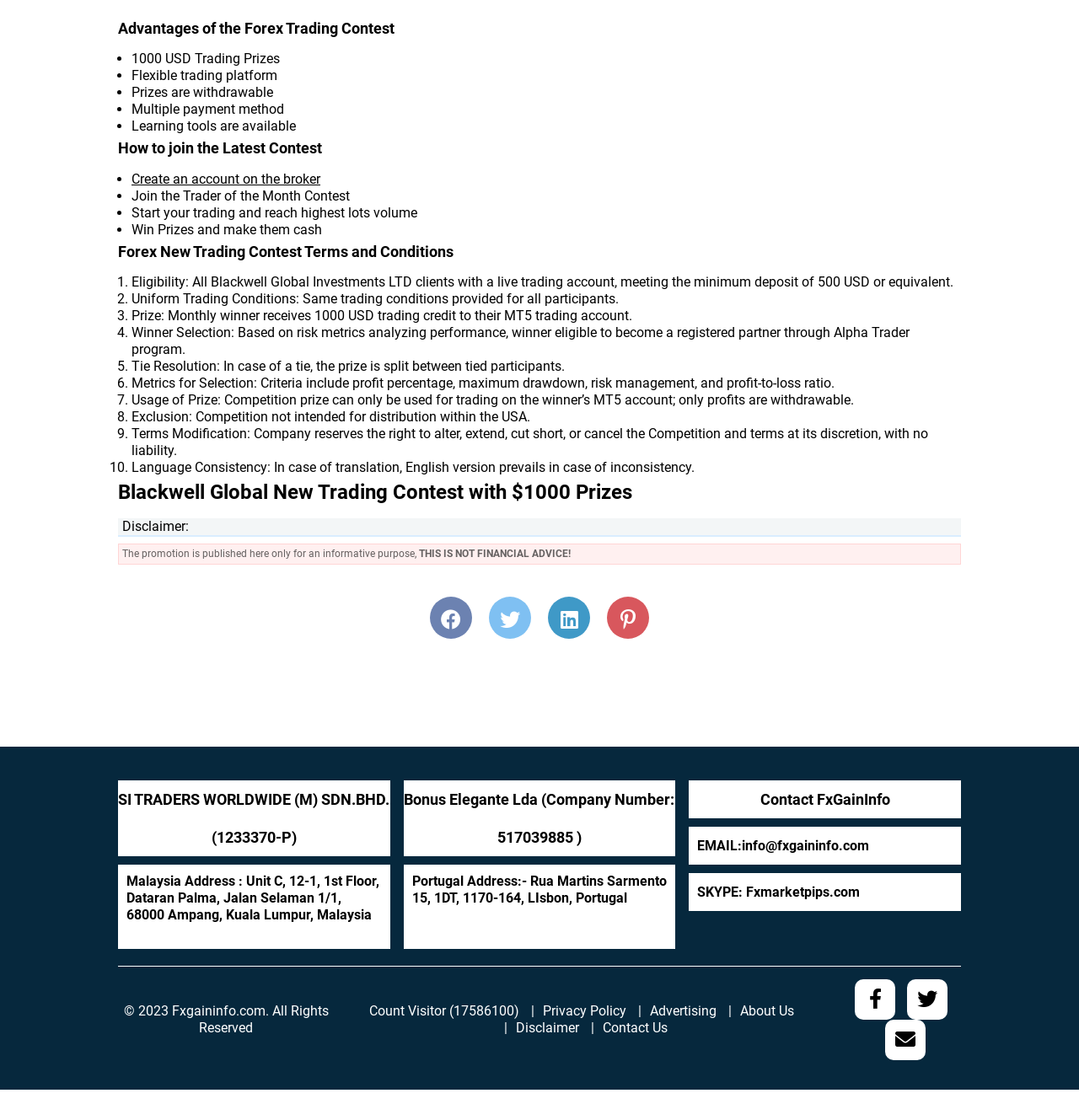Please find the bounding box coordinates for the clickable element needed to perform this instruction: "View 'Blackwell Global New Trading Contest with $1000 Prizes'".

[0.109, 0.429, 0.891, 0.451]